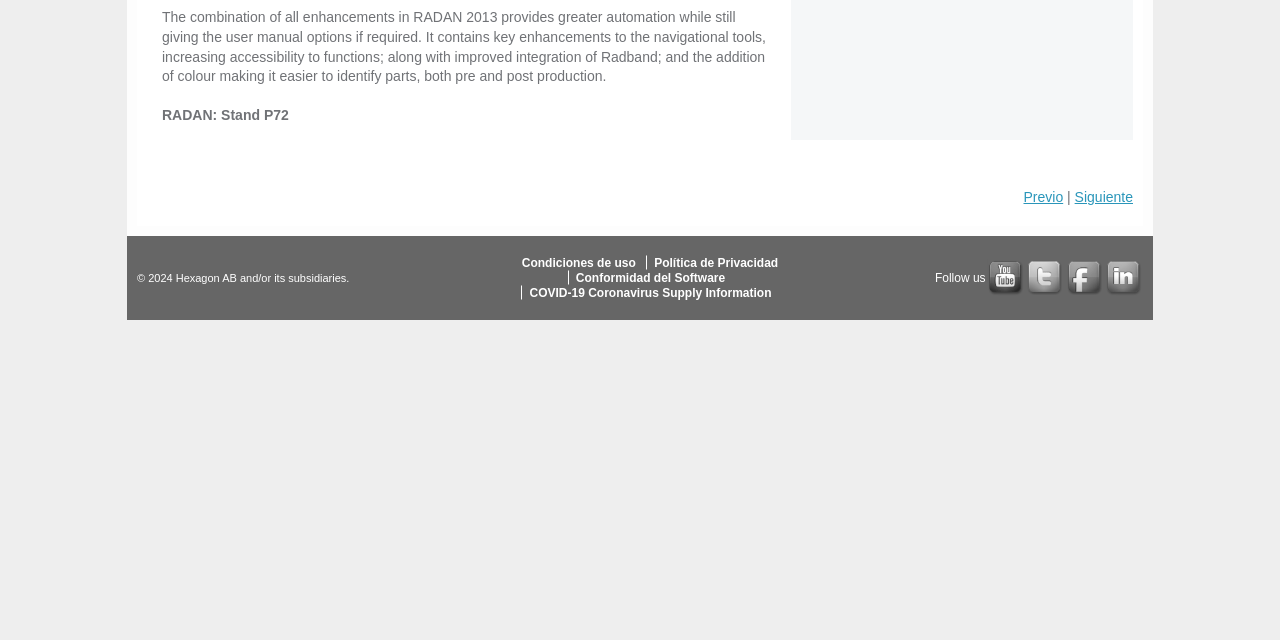Refer to the element description COVID-19 Coronavirus Supply Information and identify the corresponding bounding box in the screenshot. Format the coordinates as (top-left x, top-left y, bottom-right x, bottom-right y) with values in the range of 0 to 1.

[0.414, 0.446, 0.603, 0.47]